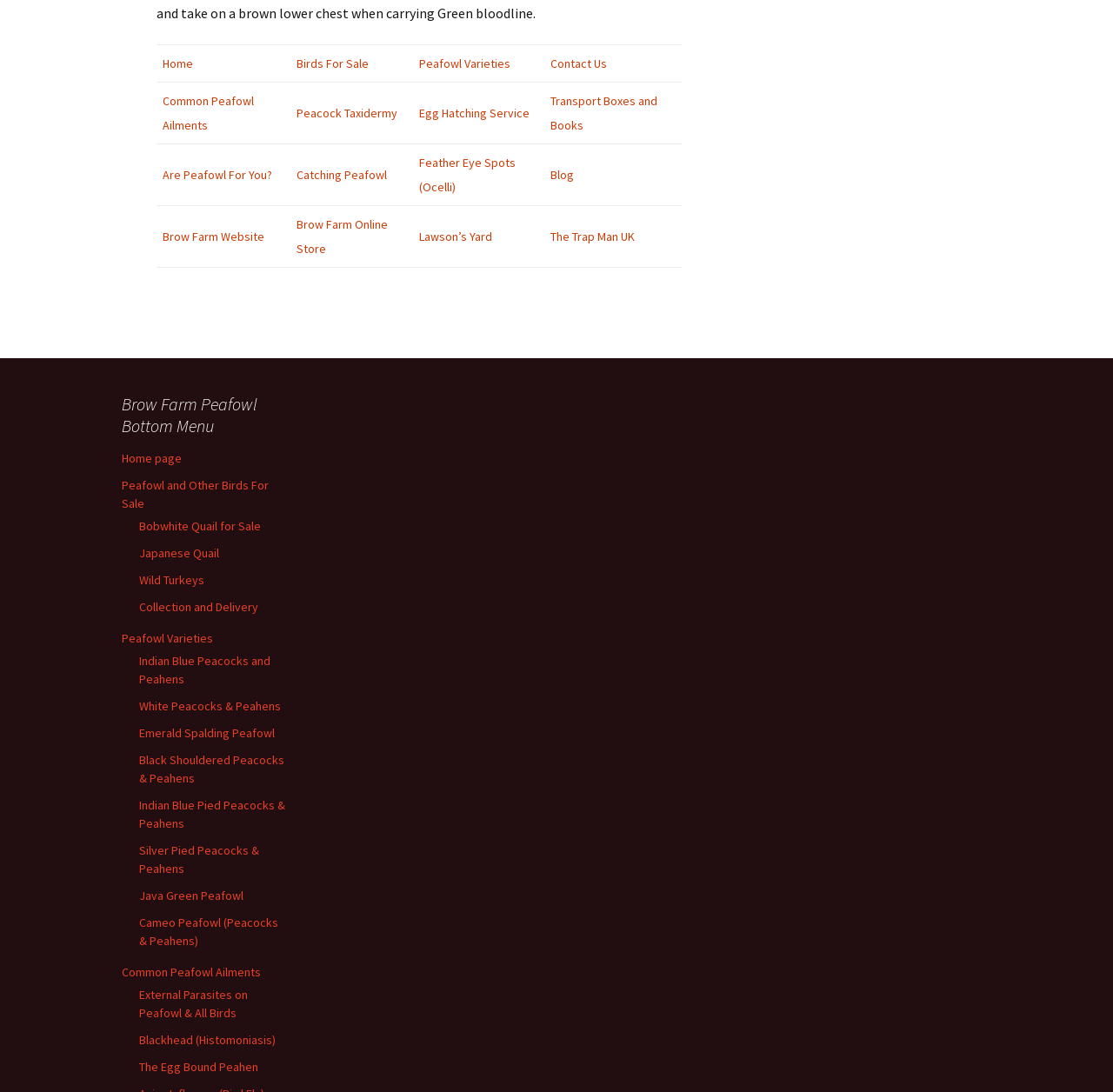What is the last link in the bottom menu?
Using the image, respond with a single word or phrase.

The Egg Bound Peahen